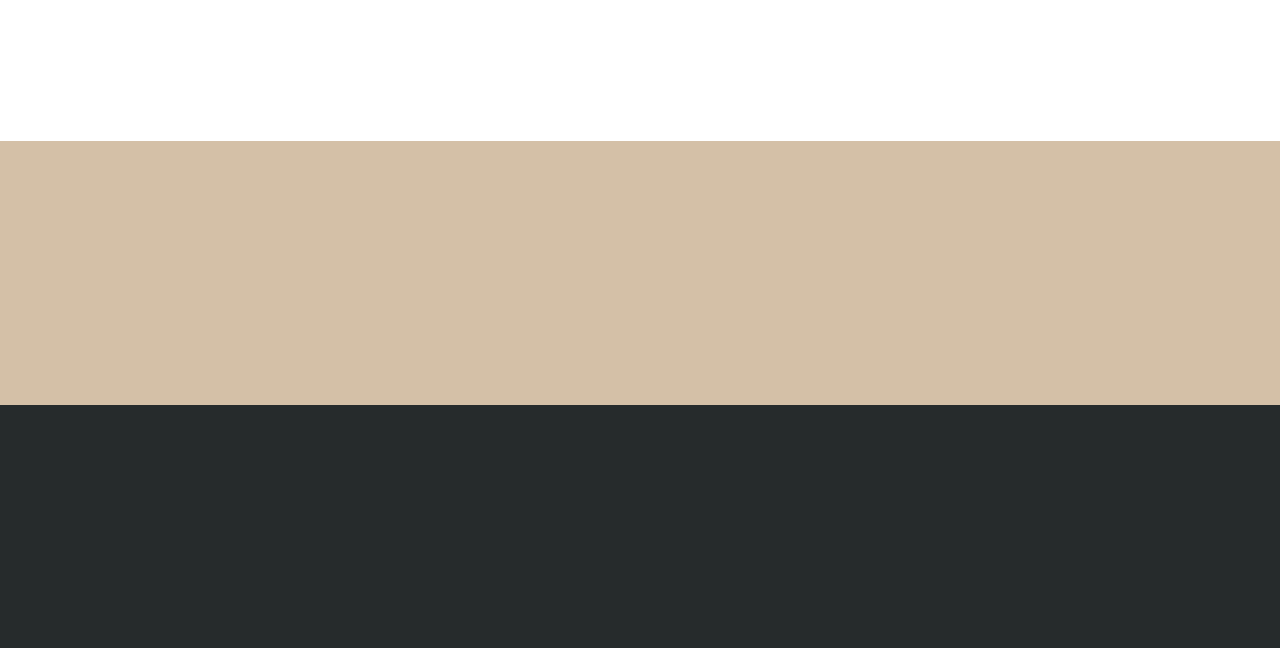Please identify the coordinates of the bounding box for the clickable region that will accomplish this instruction: "Search the website".

[0.117, 0.866, 0.157, 0.896]